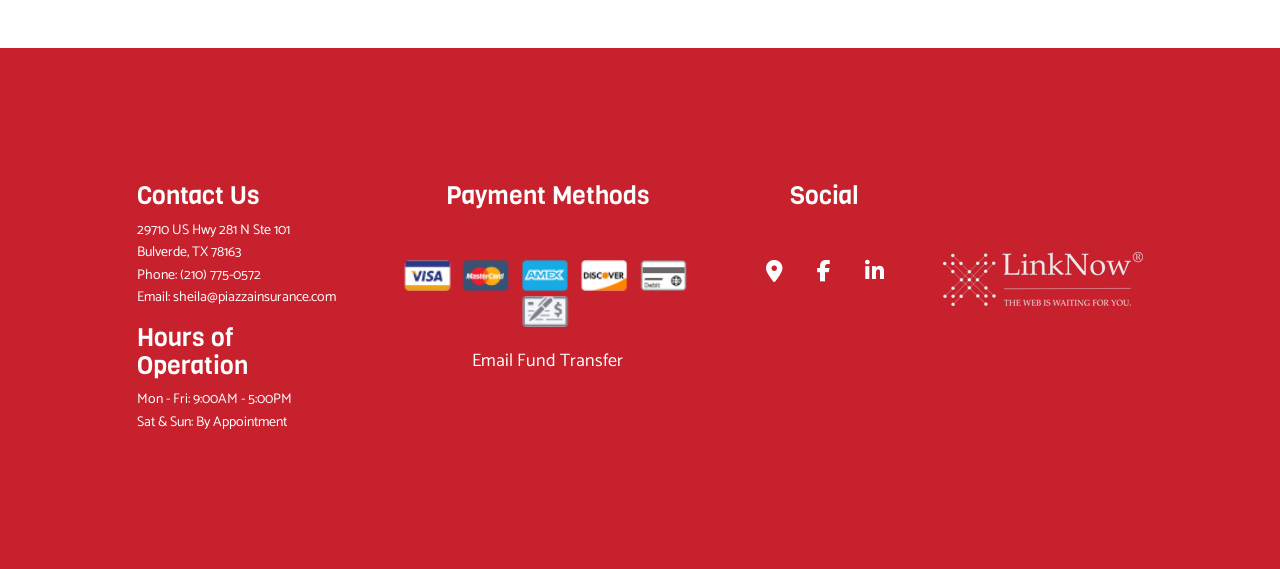What payment methods are accepted?
Please answer the question with a single word or phrase, referencing the image.

Visa, Mastercard, etc.